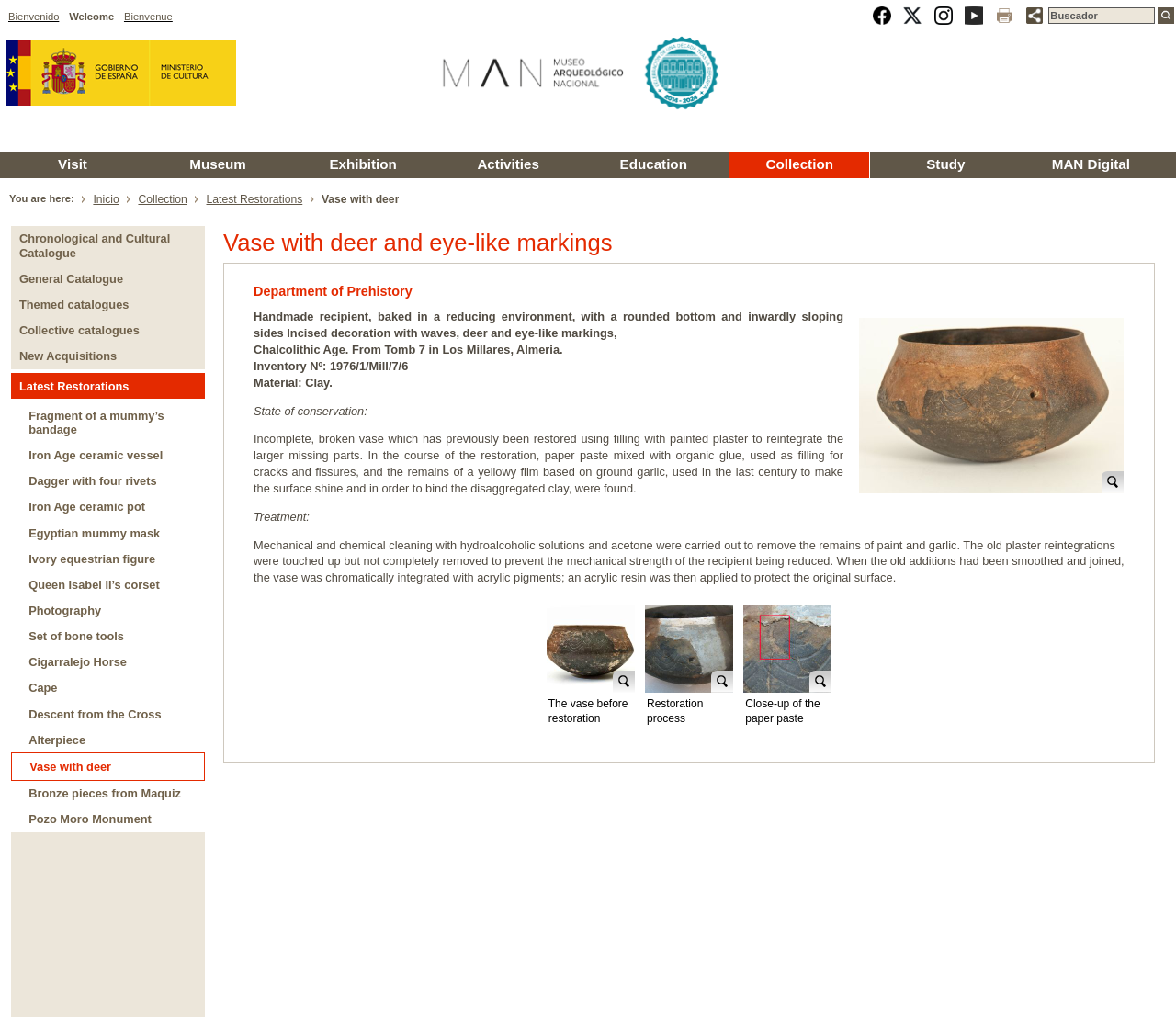What is the name of the museum?
Provide a concise answer using a single word or phrase based on the image.

Ministerio de Cultura